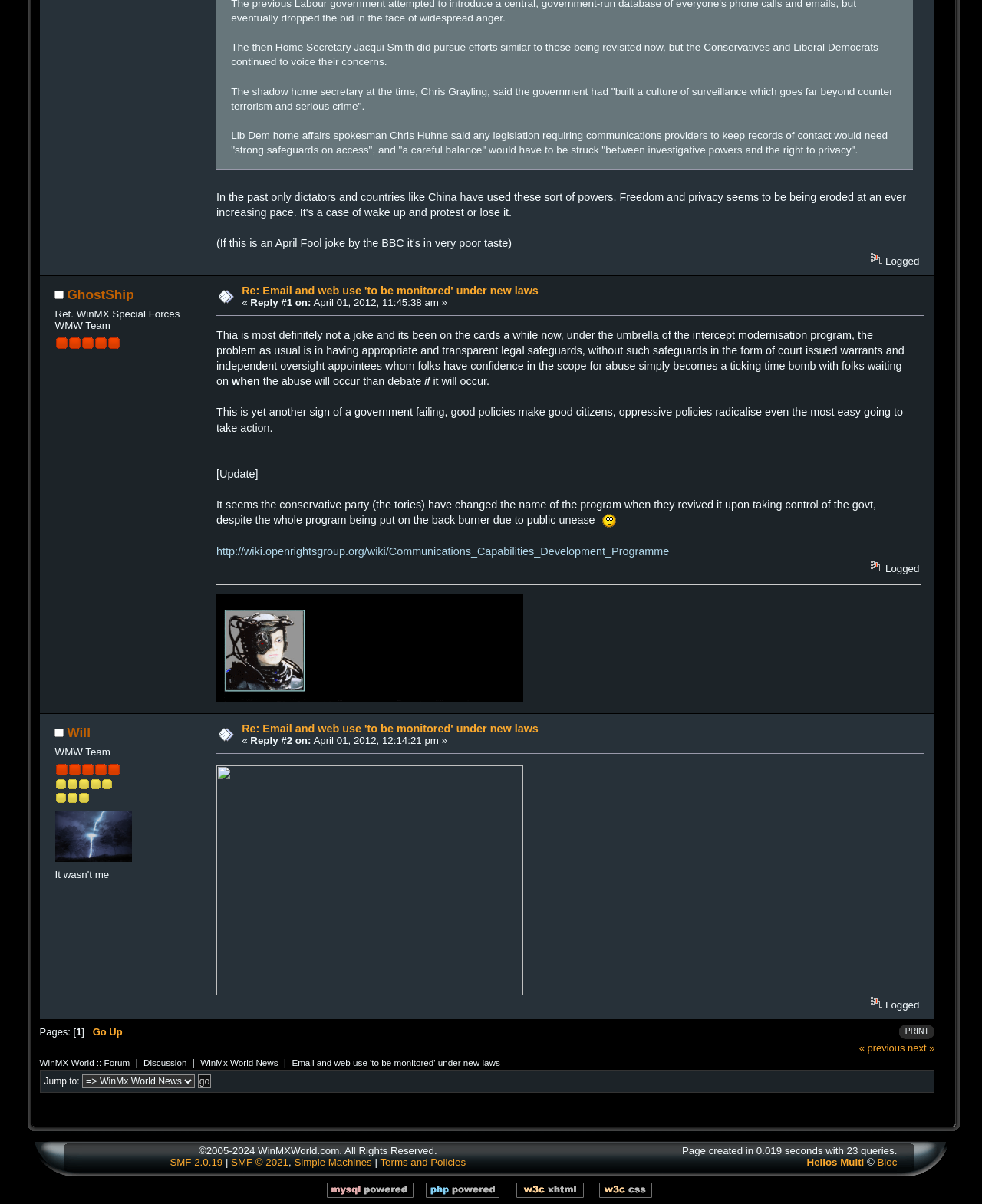Identify the bounding box coordinates of the clickable region to carry out the given instruction: "Go to the 'WinMX World :: Forum' page".

[0.04, 0.878, 0.132, 0.887]